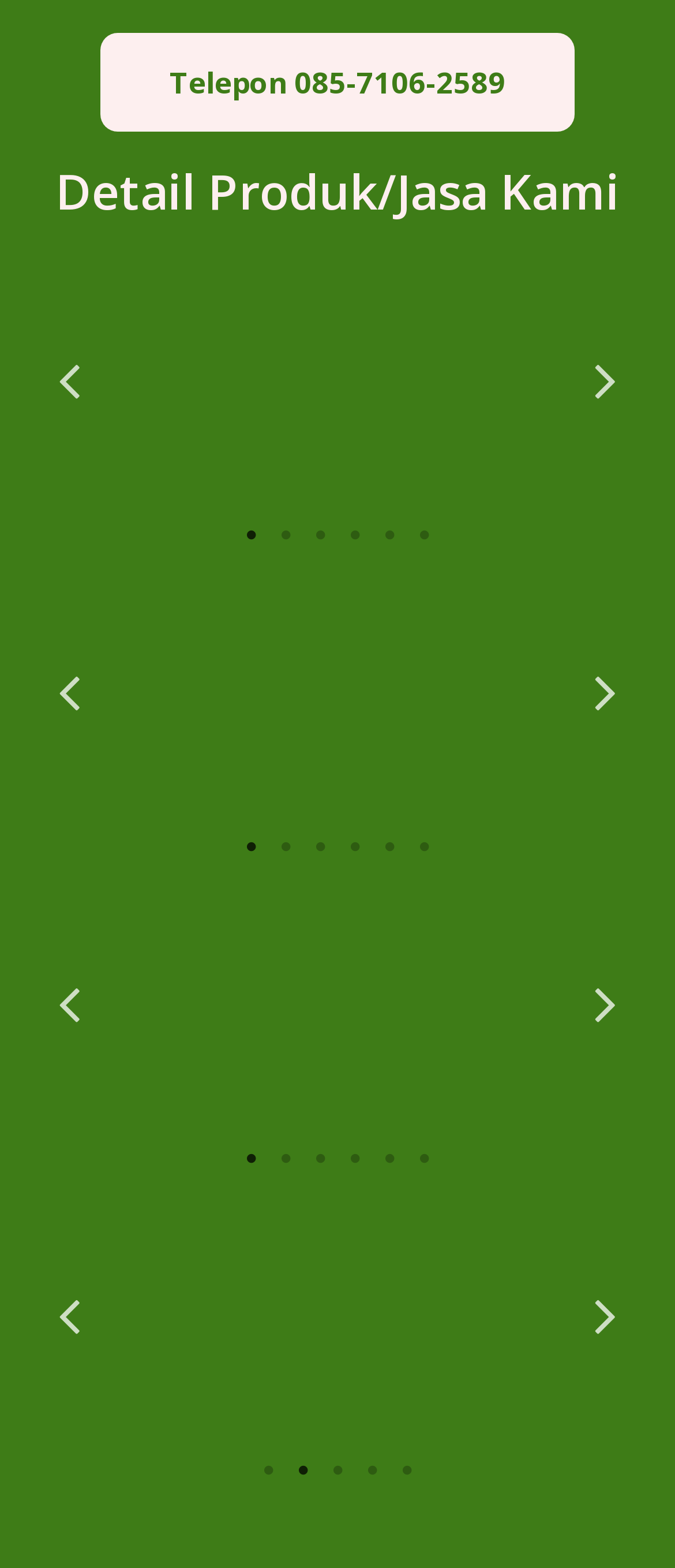Provide your answer in one word or a succinct phrase for the question: 
How many image tabs are visible on the webpage?

2